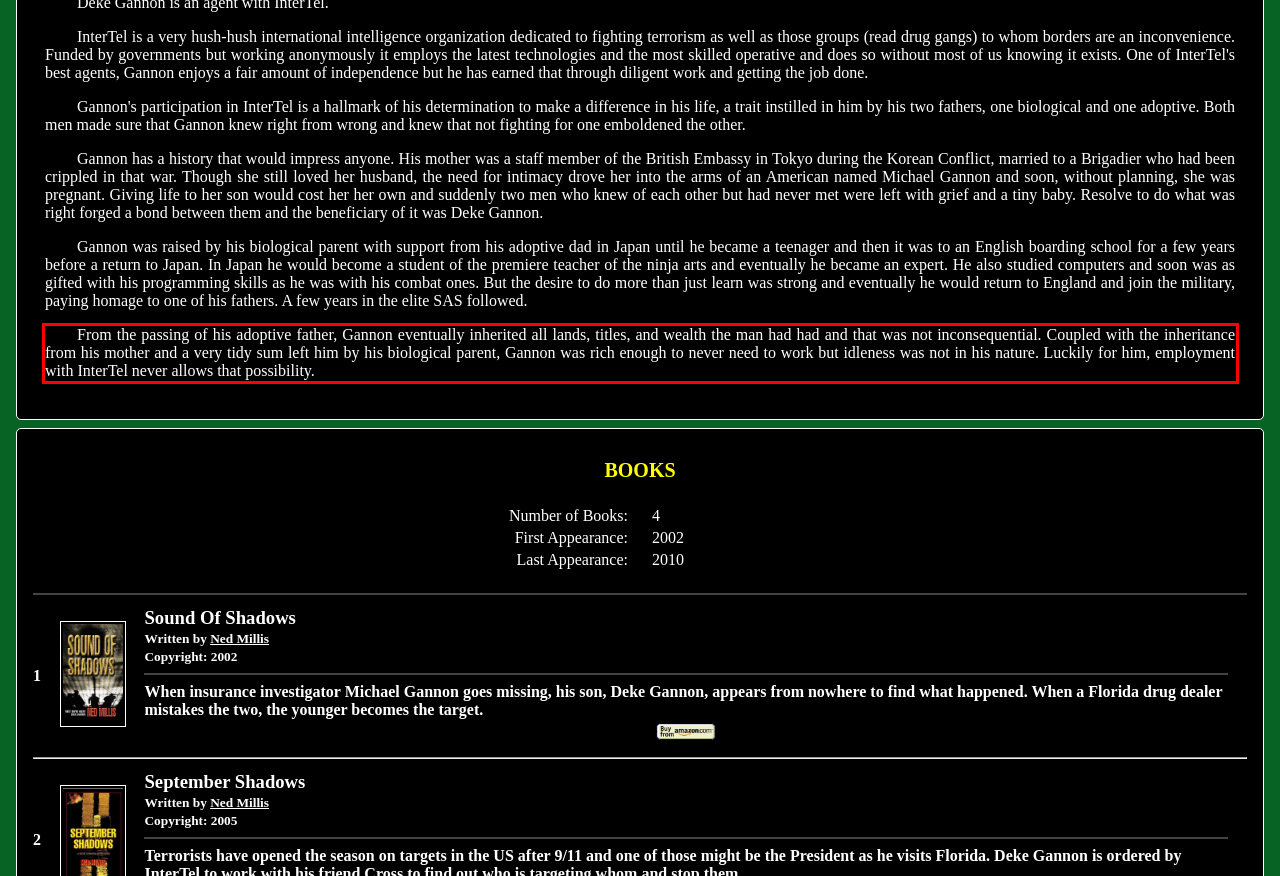Please take the screenshot of the webpage, find the red bounding box, and generate the text content that is within this red bounding box.

From the passing of his adoptive father, Gannon eventually inherited all lands, titles, and wealth the man had had and that was not inconsequential. Coupled with the inheritance from his mother and a very tidy sum left him by his biological parent, Gannon was rich enough to never need to work but idleness was not in his nature. Luckily for him, employment with InterTel never allows that possibility.